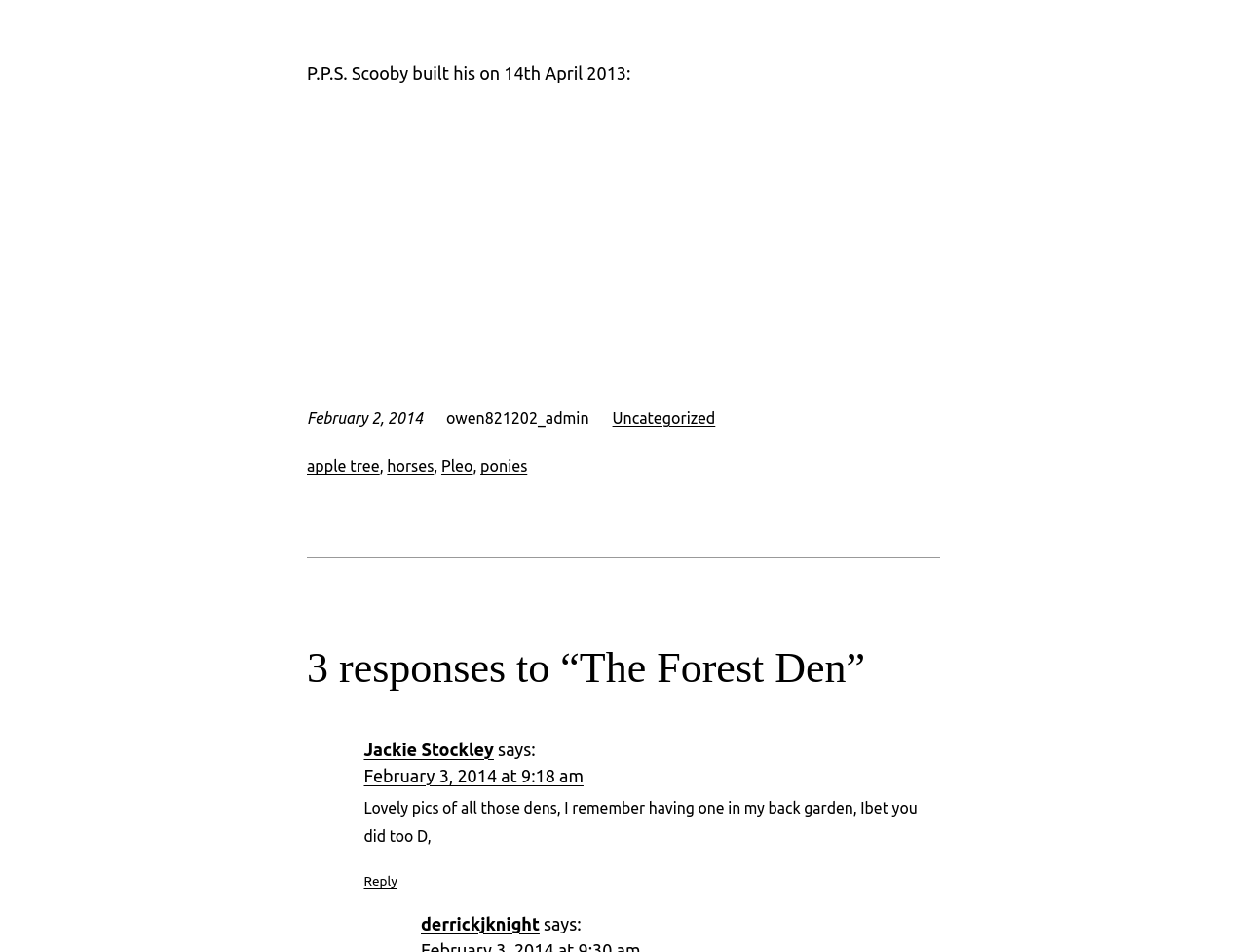What is the category of the post 'The Forest Den'?
Provide a one-word or short-phrase answer based on the image.

Uncategorized